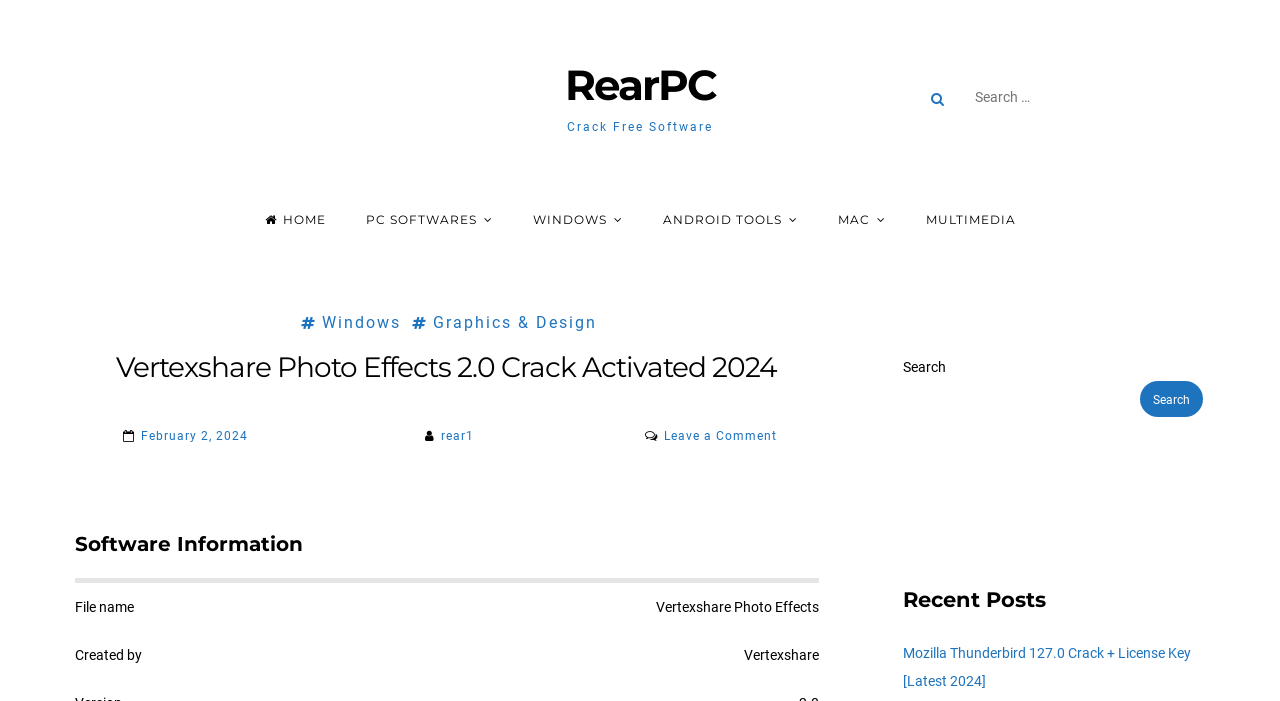Bounding box coordinates should be provided in the format (top-left x, top-left y, bottom-right x, bottom-right y) with all values between 0 and 1. Identify the bounding box for this UI element: Contact Us

None